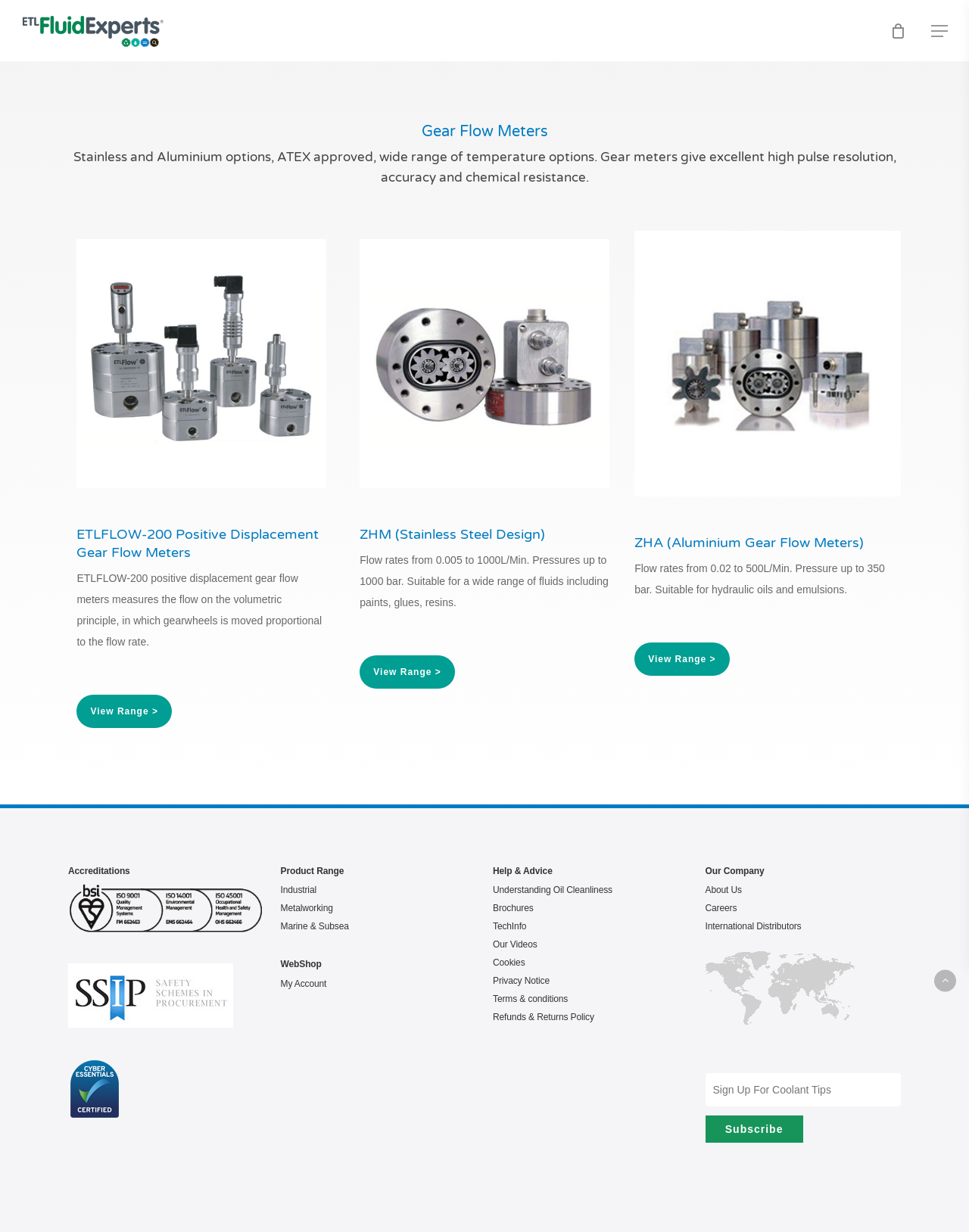Identify and provide the bounding box for the element described by: "Marine & Subsea".

[0.289, 0.747, 0.491, 0.757]